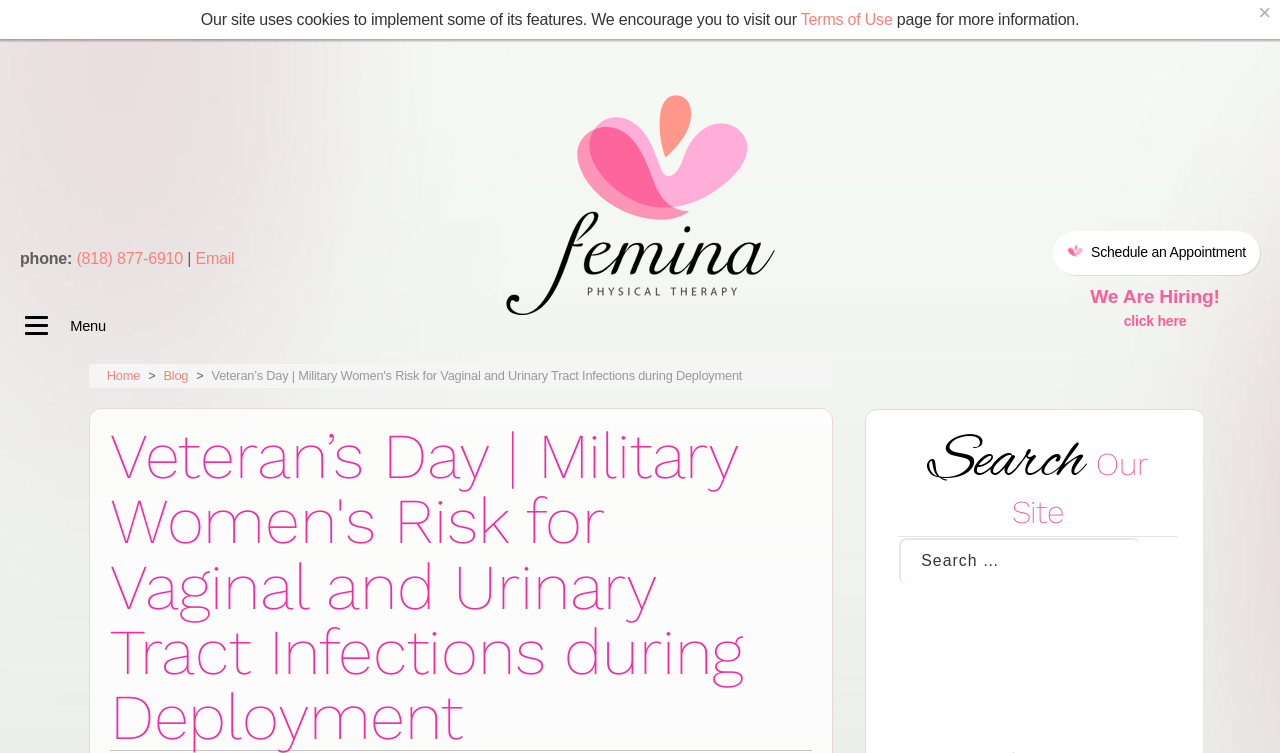Please specify the bounding box coordinates of the element that should be clicked to execute the given instruction: 'Call the phone number'. Ensure the coordinates are four float numbers between 0 and 1, expressed as [left, top, right, bottom].

[0.06, 0.332, 0.143, 0.355]